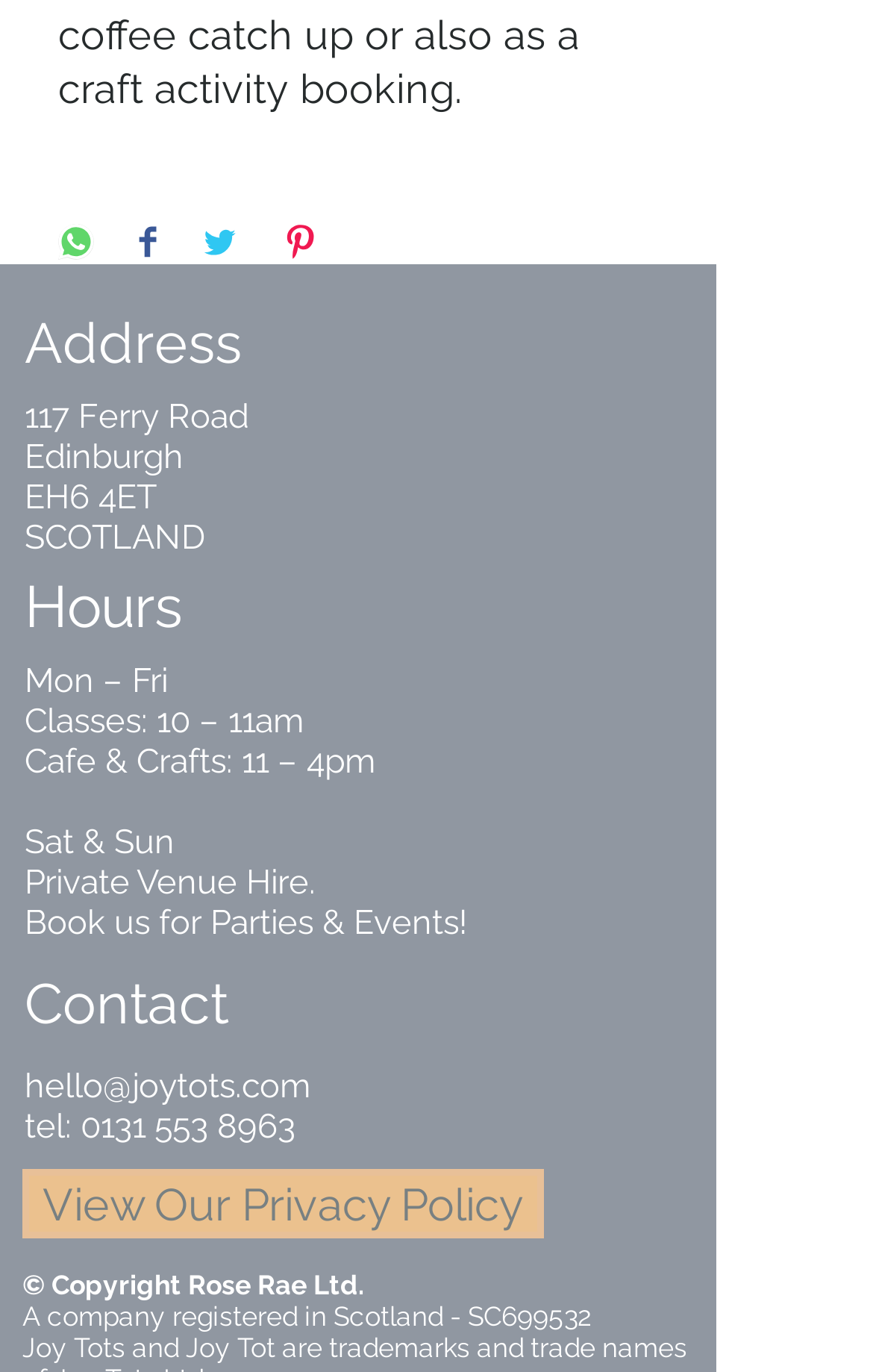What are the hours of operation for classes?
Answer with a single word or phrase, using the screenshot for reference.

10 – 11am